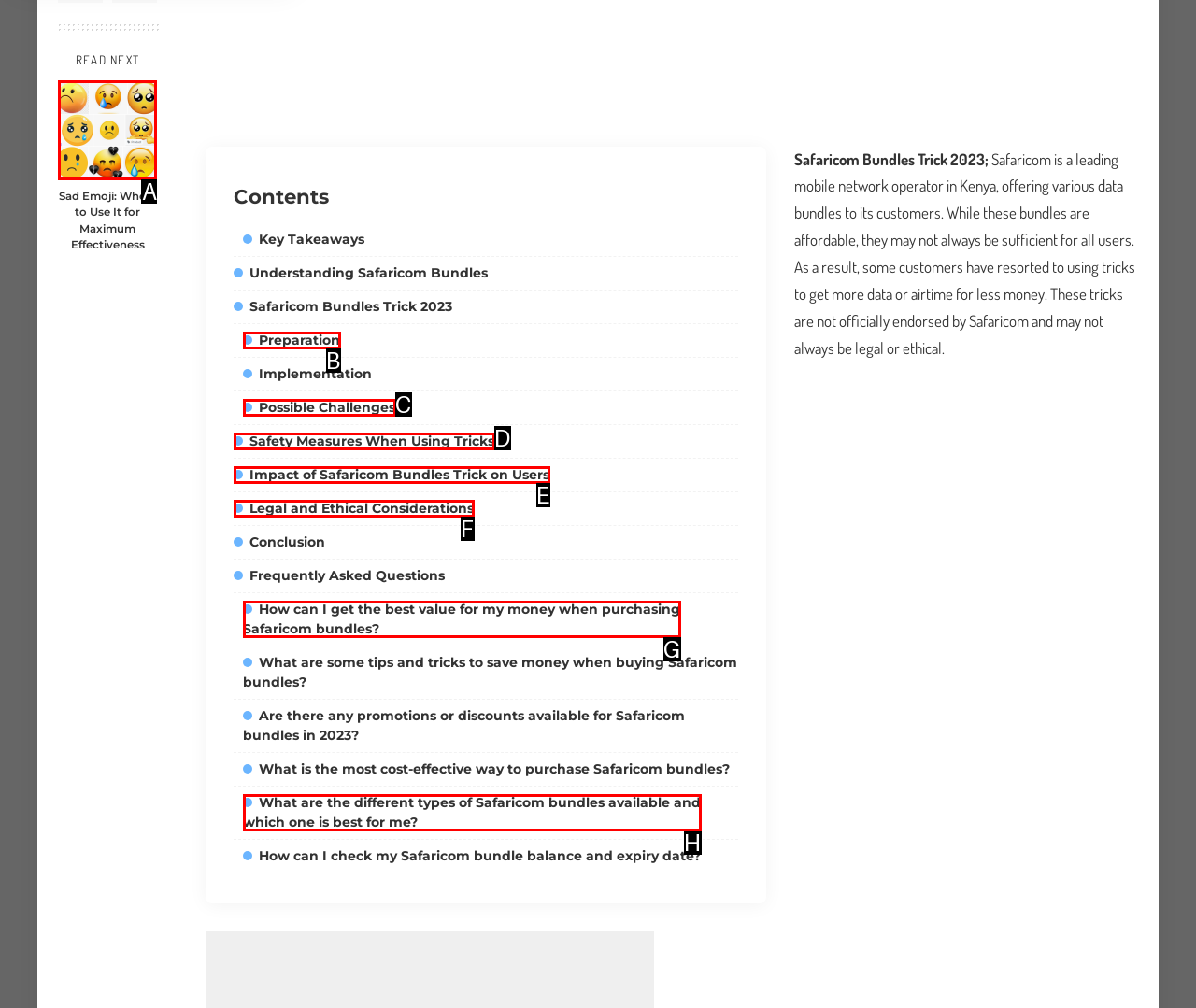Determine the appropriate lettered choice for the task: Click on 'Sad Emoji: Where to Use It for Maximum Effectiveness'. Reply with the correct letter.

A